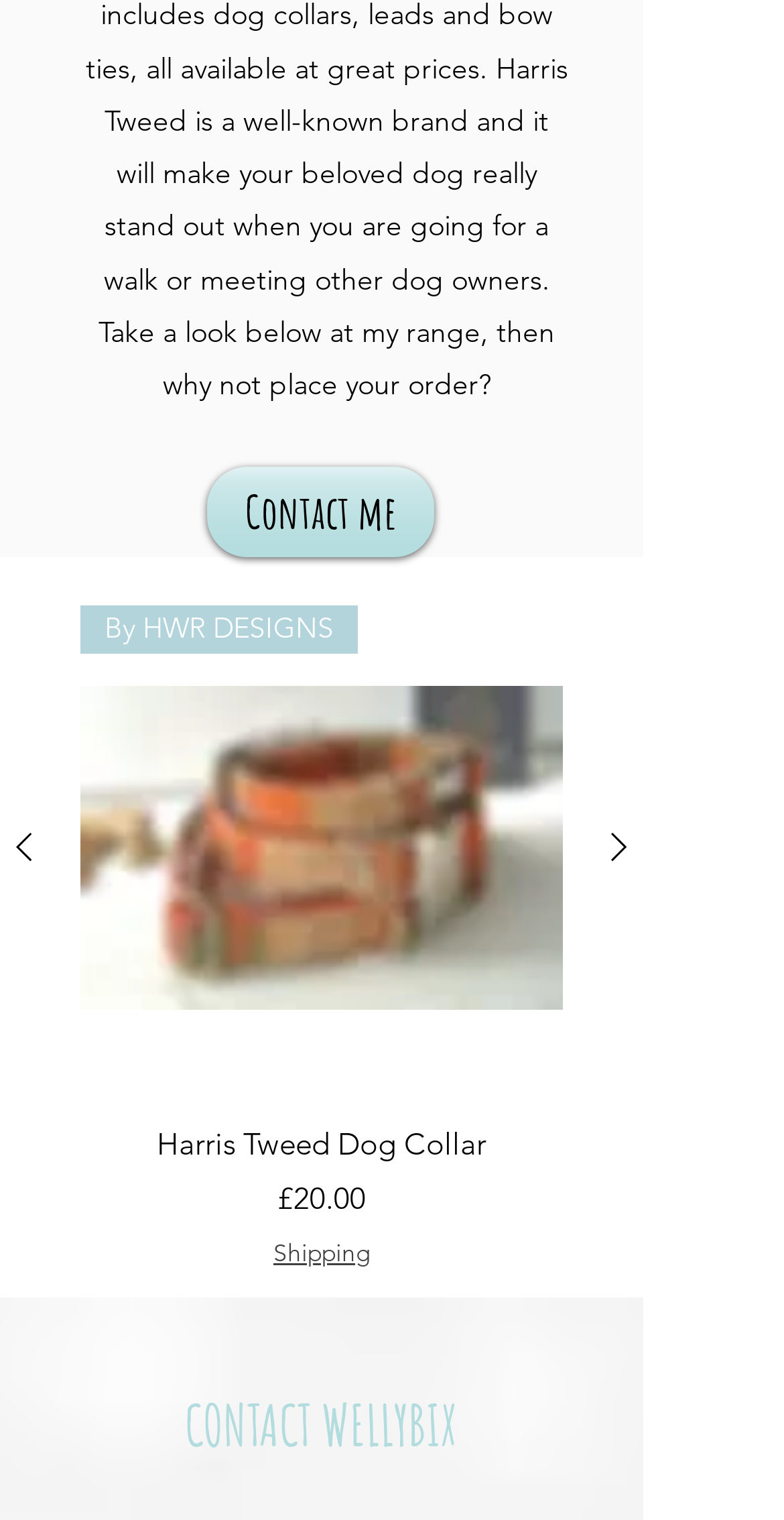From the screenshot, find the bounding box of the UI element matching this description: "Harris Tweed Dog CollarPrice£20.00Shipping". Supply the bounding box coordinates in the form [left, top, right, bottom], each a float between 0 and 1.

[0.103, 0.738, 0.718, 0.836]